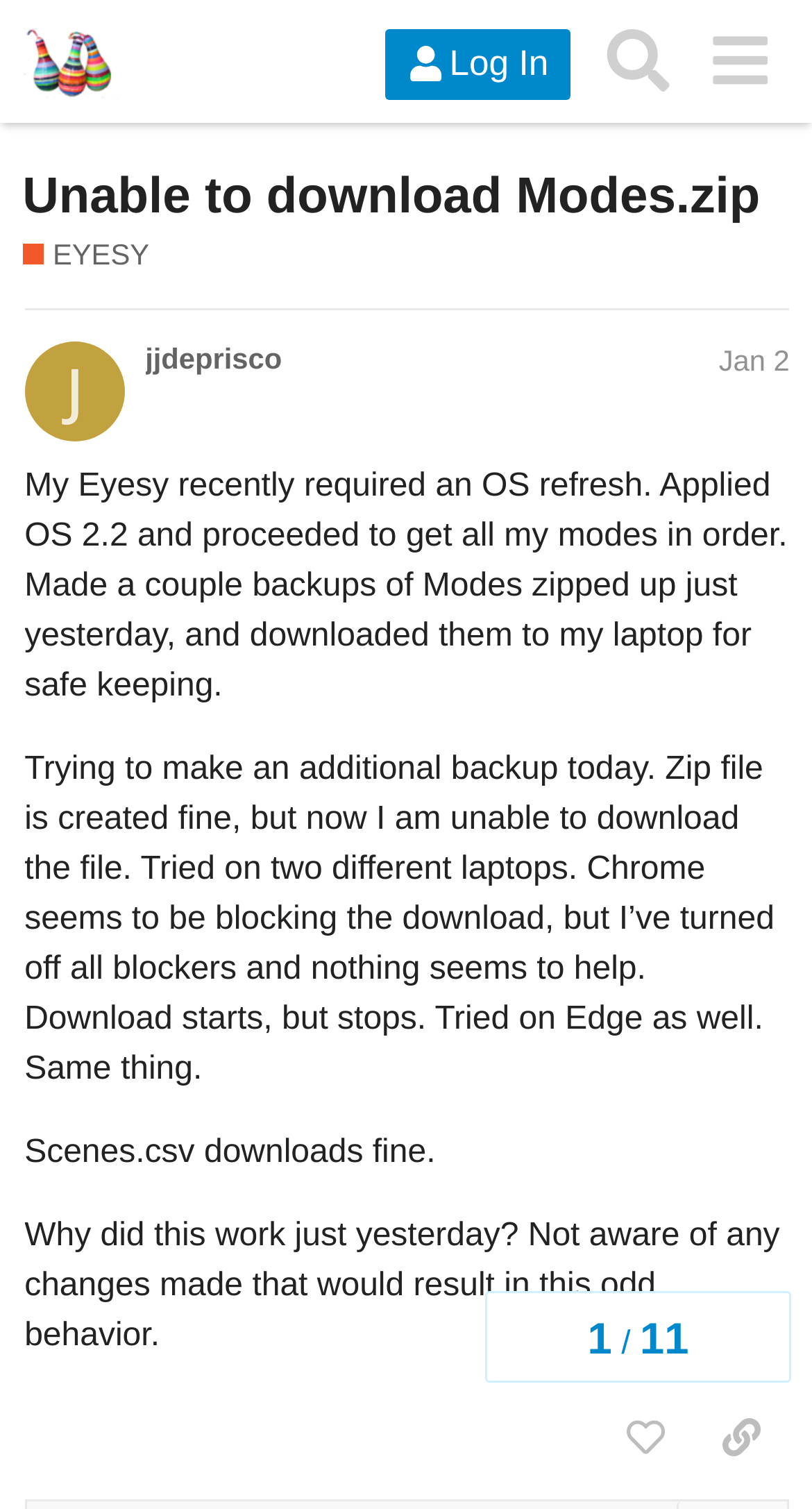Identify and provide the main heading of the webpage.

Unable to download Modes.zip